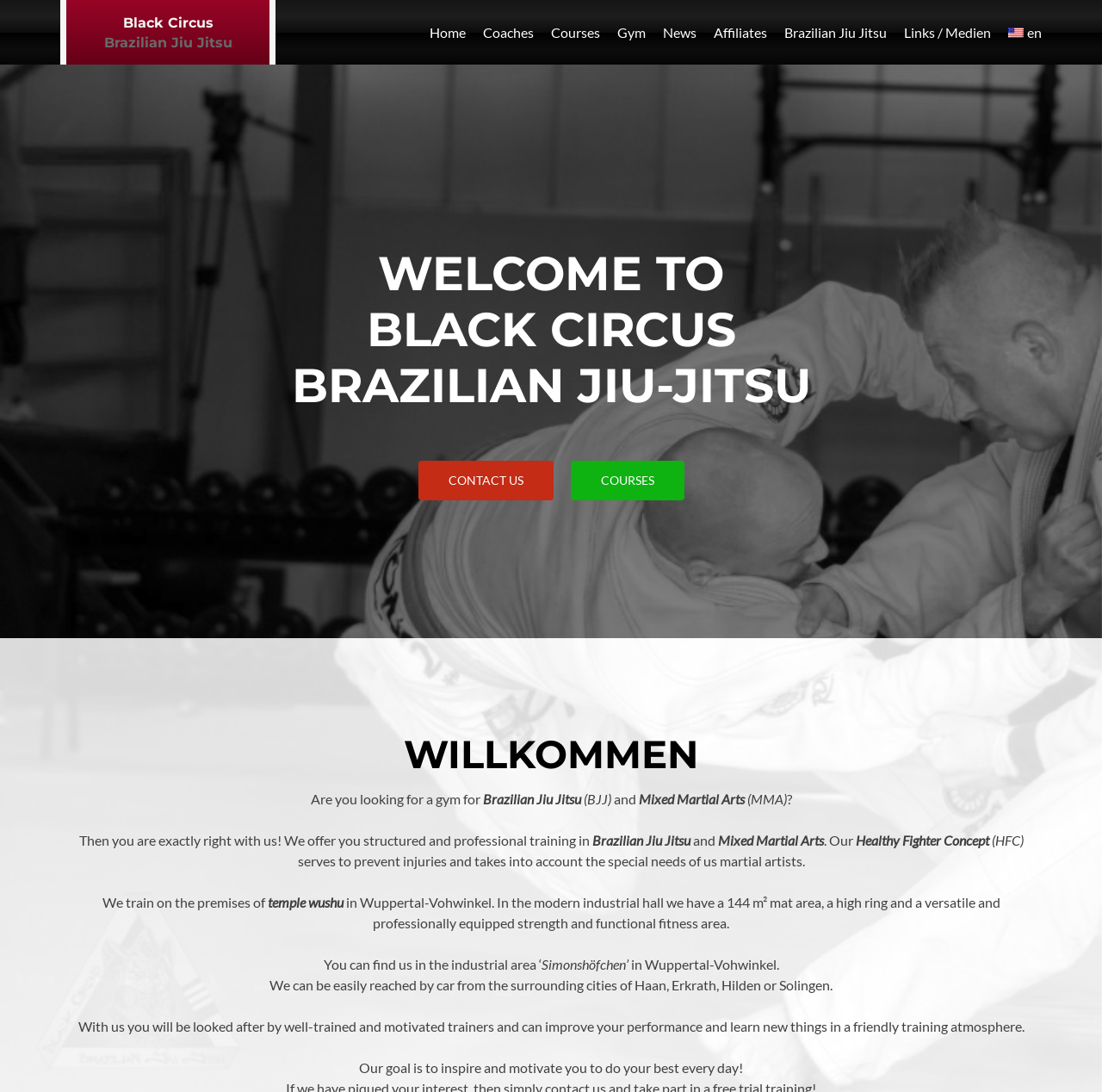Provide the bounding box coordinates, formatted as (top-left x, top-left y, bottom-right x, bottom-right y), with all values being floating point numbers between 0 and 1. Identify the bounding box of the UI element that matches the description: Courses

[0.518, 0.422, 0.621, 0.458]